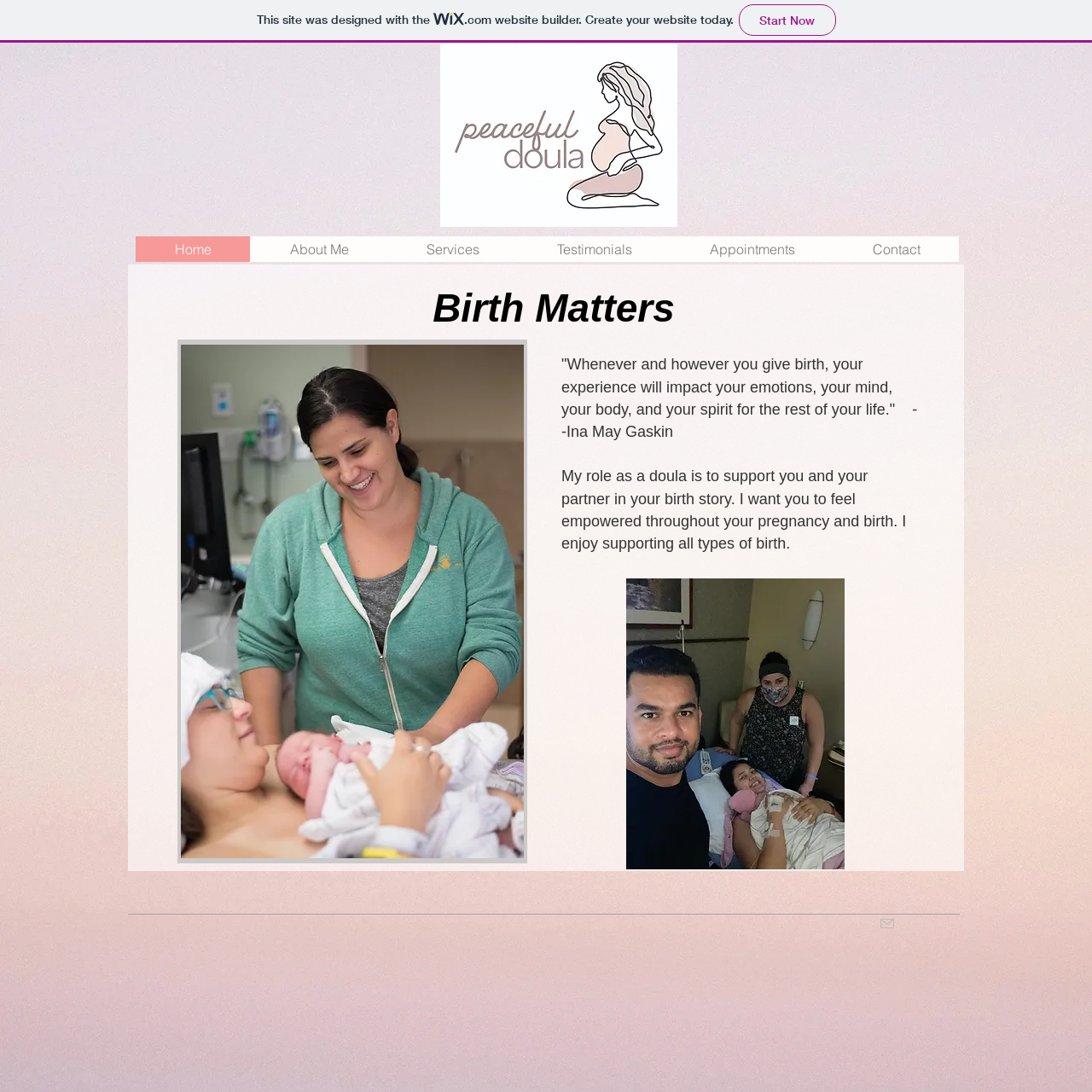Refer to the image and provide an in-depth answer to the question: 
What is the quote mentioned on the webpage?

The webpage contains a quote from Ina May Gaskin, which is 'Whenever and however you give birth, your experience will impact your emotions, your mind, your body, and your spirit for the rest of your life.'